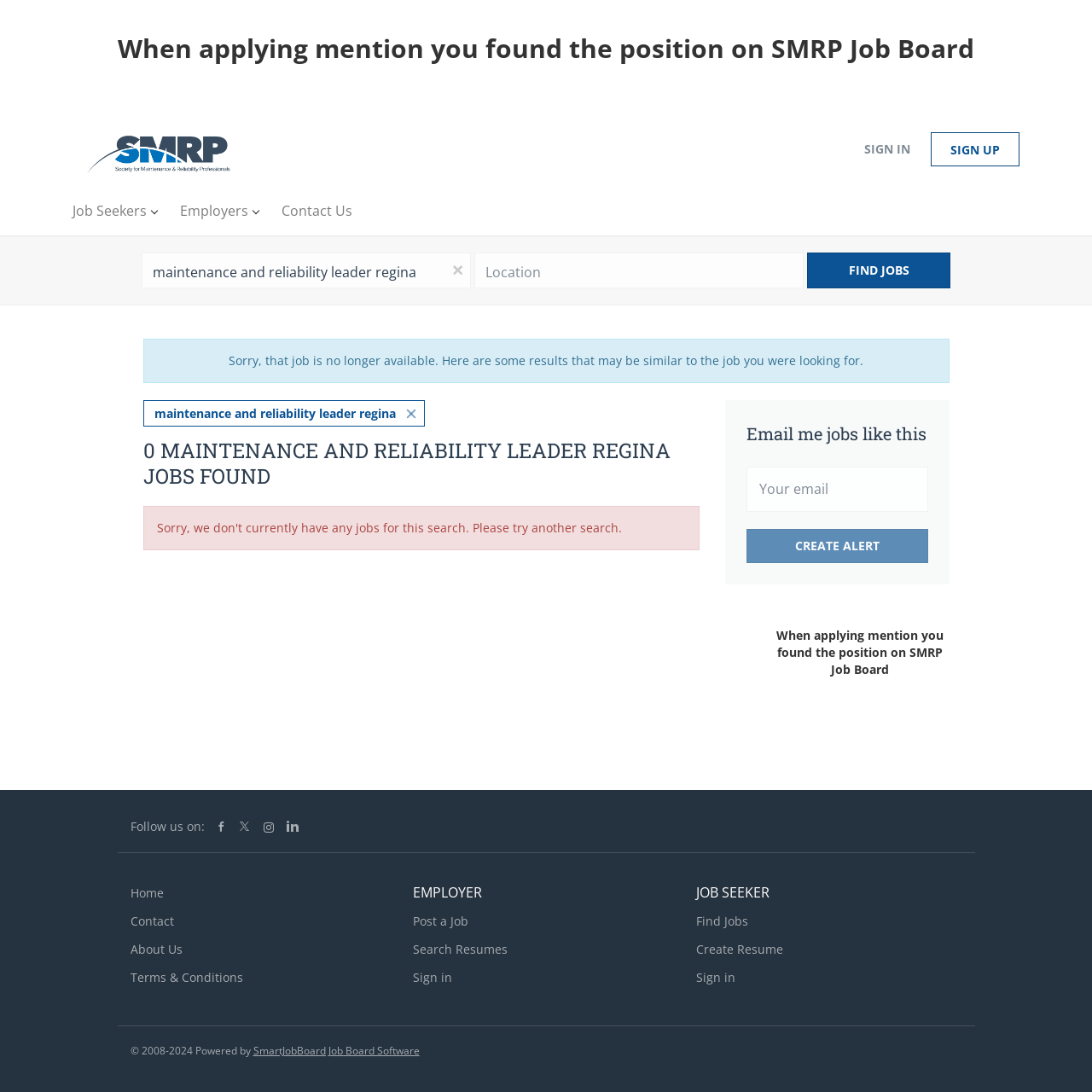Determine the bounding box coordinates of the section I need to click to execute the following instruction: "Sign in". Provide the coordinates as four float numbers between 0 and 1, i.e., [left, top, right, bottom].

[0.78, 0.118, 0.845, 0.155]